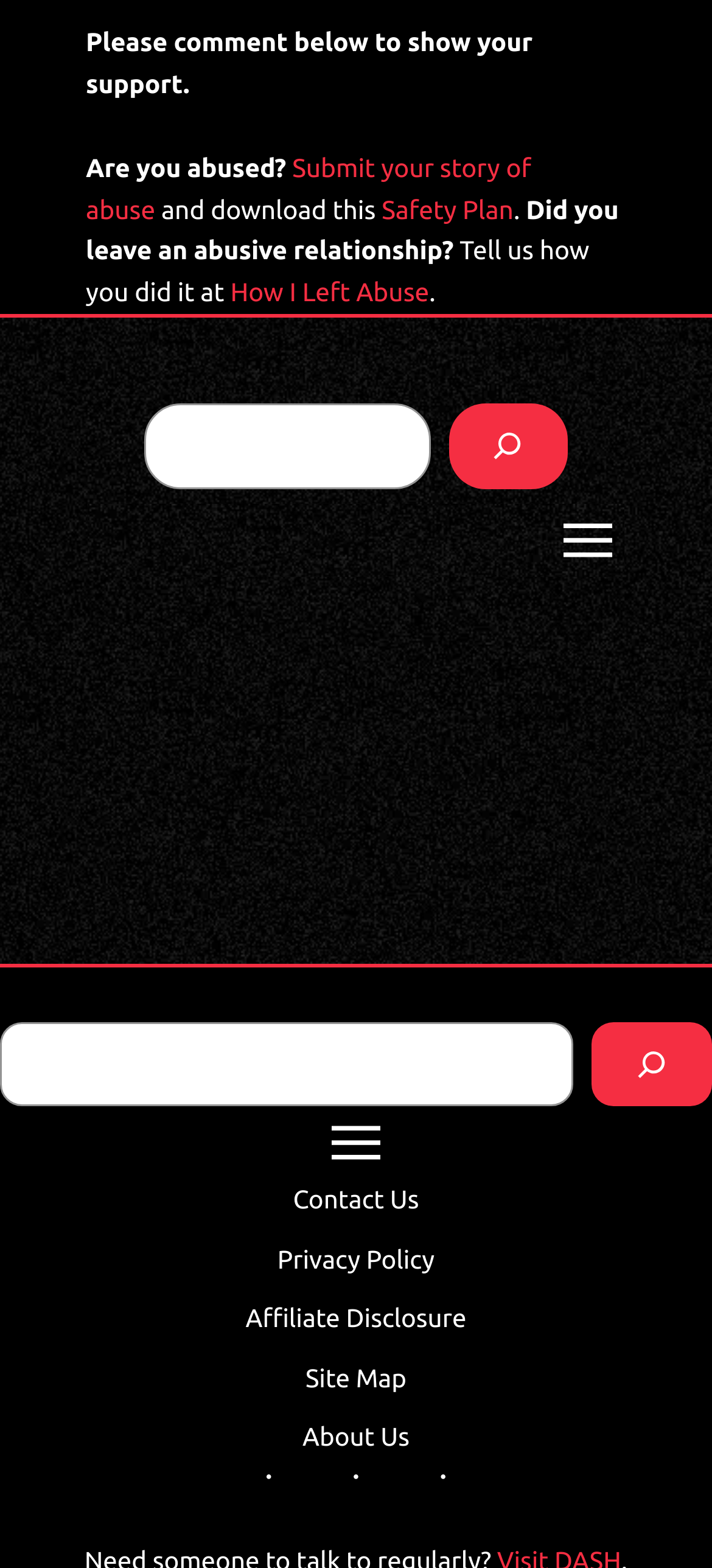Determine the bounding box coordinates of the clickable element necessary to fulfill the instruction: "Contact Us". Provide the coordinates as four float numbers within the 0 to 1 range, i.e., [left, top, right, bottom].

None